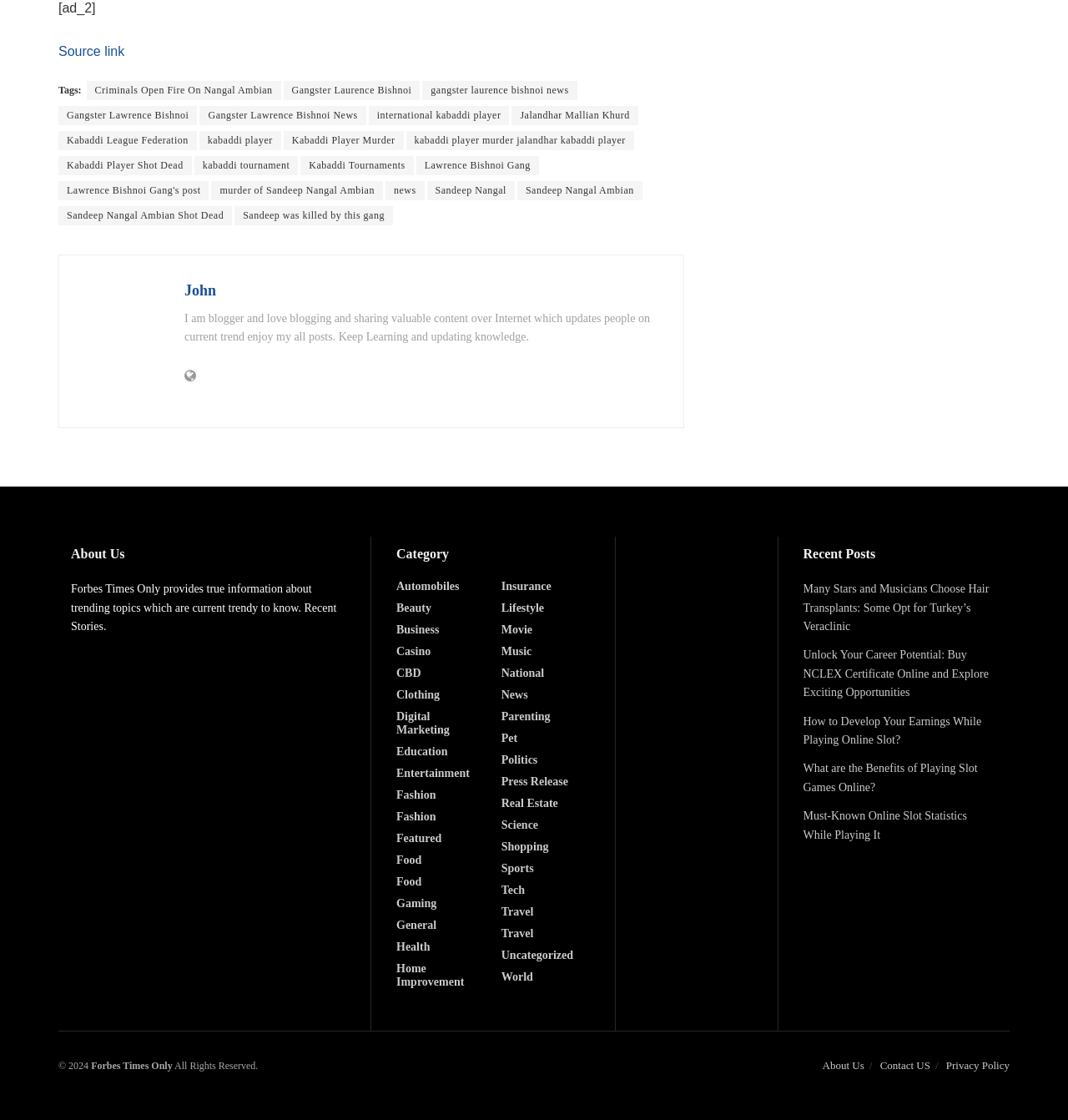Please identify the bounding box coordinates of the element that needs to be clicked to perform the following instruction: "Browse the category of Entertainment".

[0.371, 0.685, 0.44, 0.697]